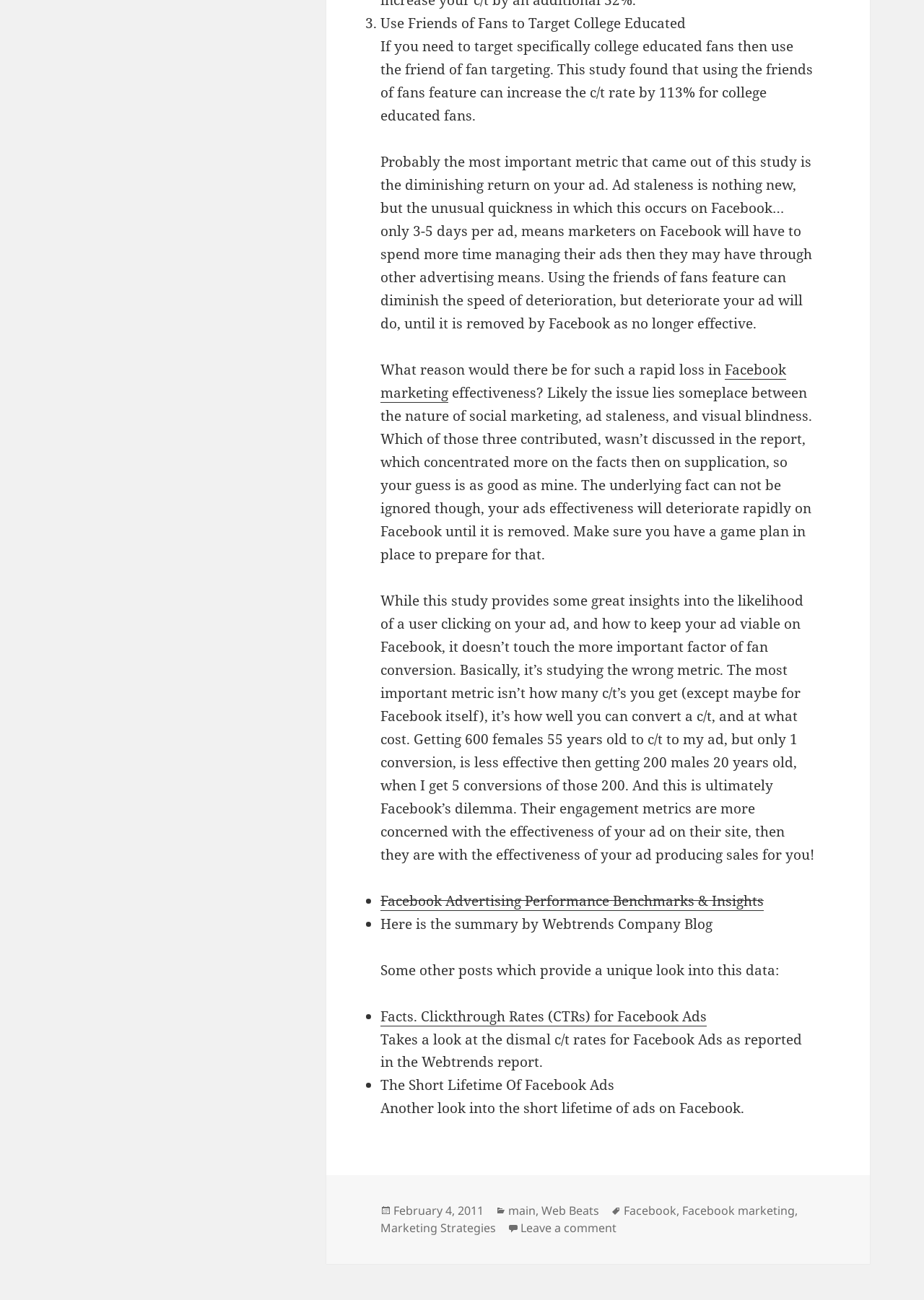Predict the bounding box of the UI element that fits this description: "February 4, 2011May 6, 2014".

[0.426, 0.925, 0.523, 0.938]